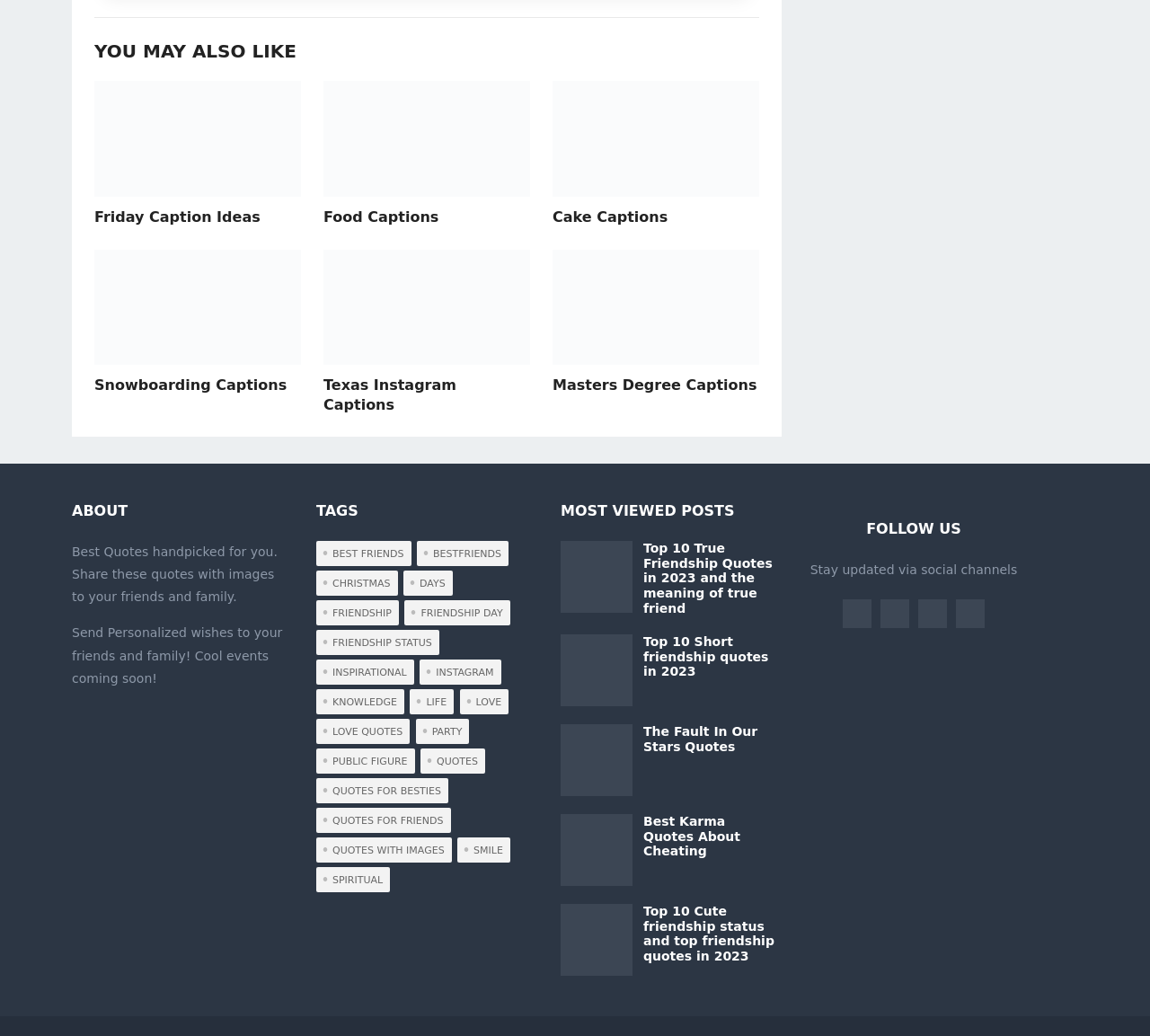Determine the bounding box coordinates of the clickable element necessary to fulfill the instruction: "view 'Cake Captions' images". Provide the coordinates as four float numbers within the 0 to 1 range, i.e., [left, top, right, bottom].

[0.48, 0.078, 0.66, 0.192]